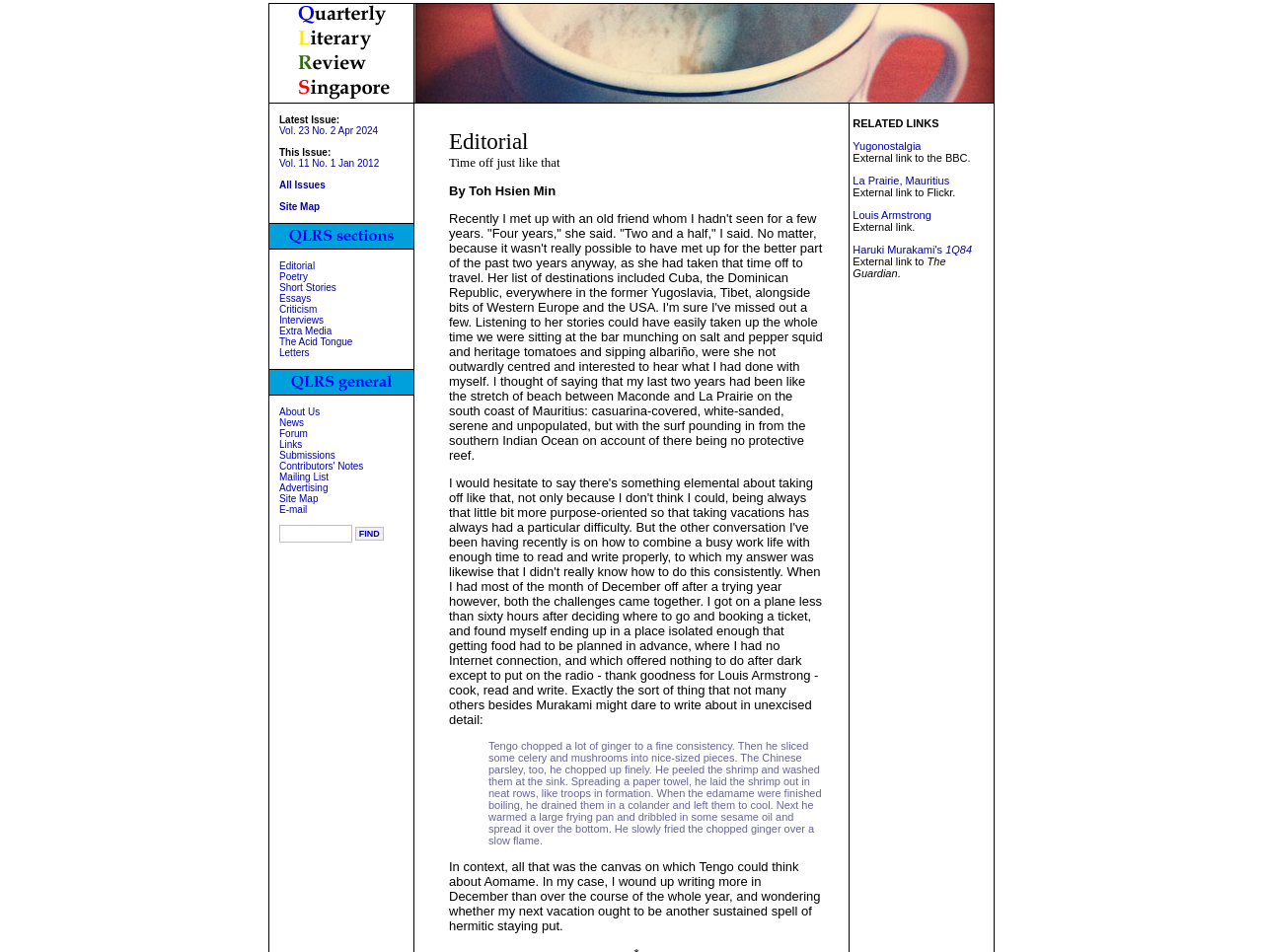What is the general information section of the literary review about?
Please ensure your answer to the question is detailed and covers all necessary aspects.

I found this answer by examining the layout table cell with the image 'QLRS general', which suggests that it is a section providing general information about the literary review.